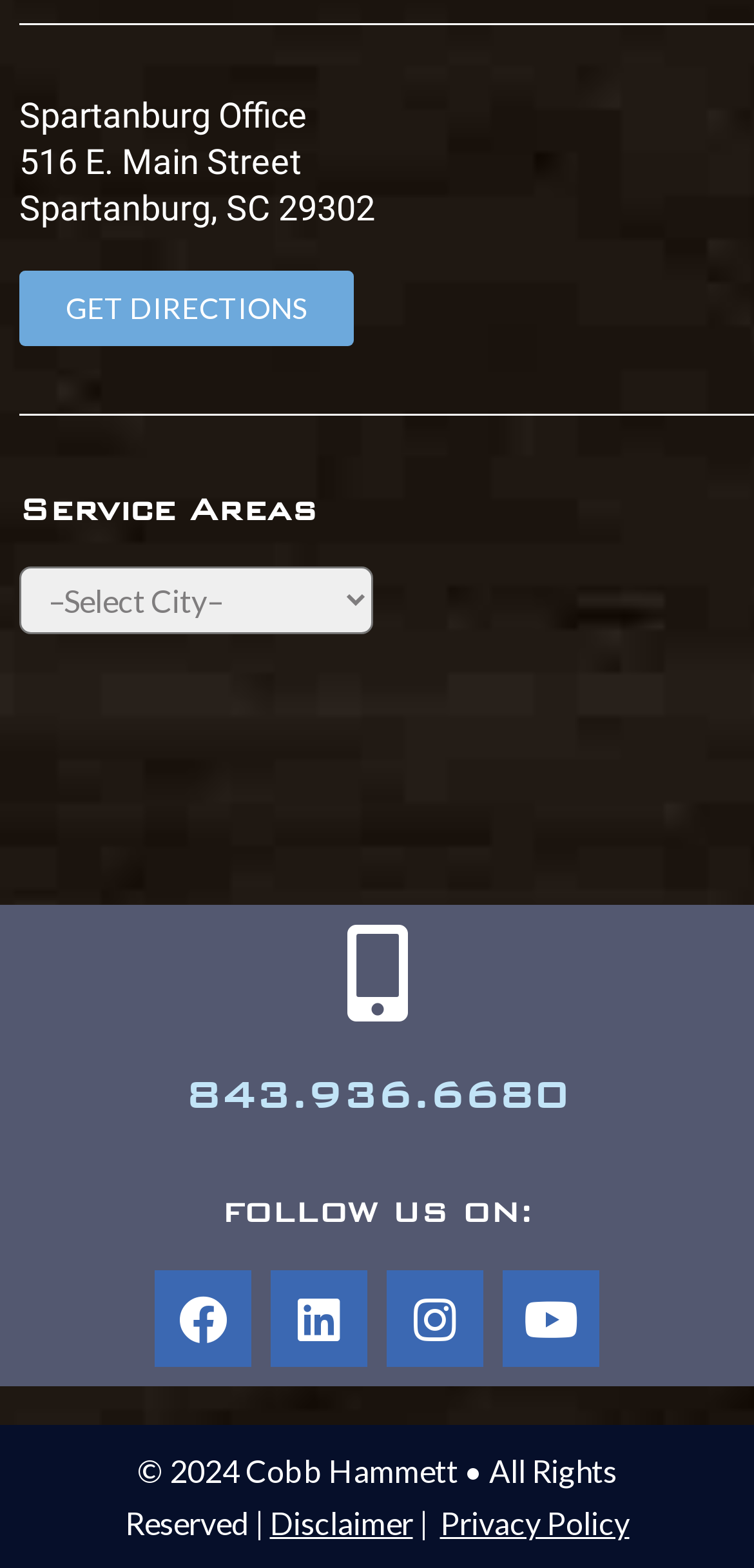Please determine the bounding box coordinates for the element that should be clicked to follow these instructions: "Call the office phone number".

[0.246, 0.684, 0.754, 0.714]